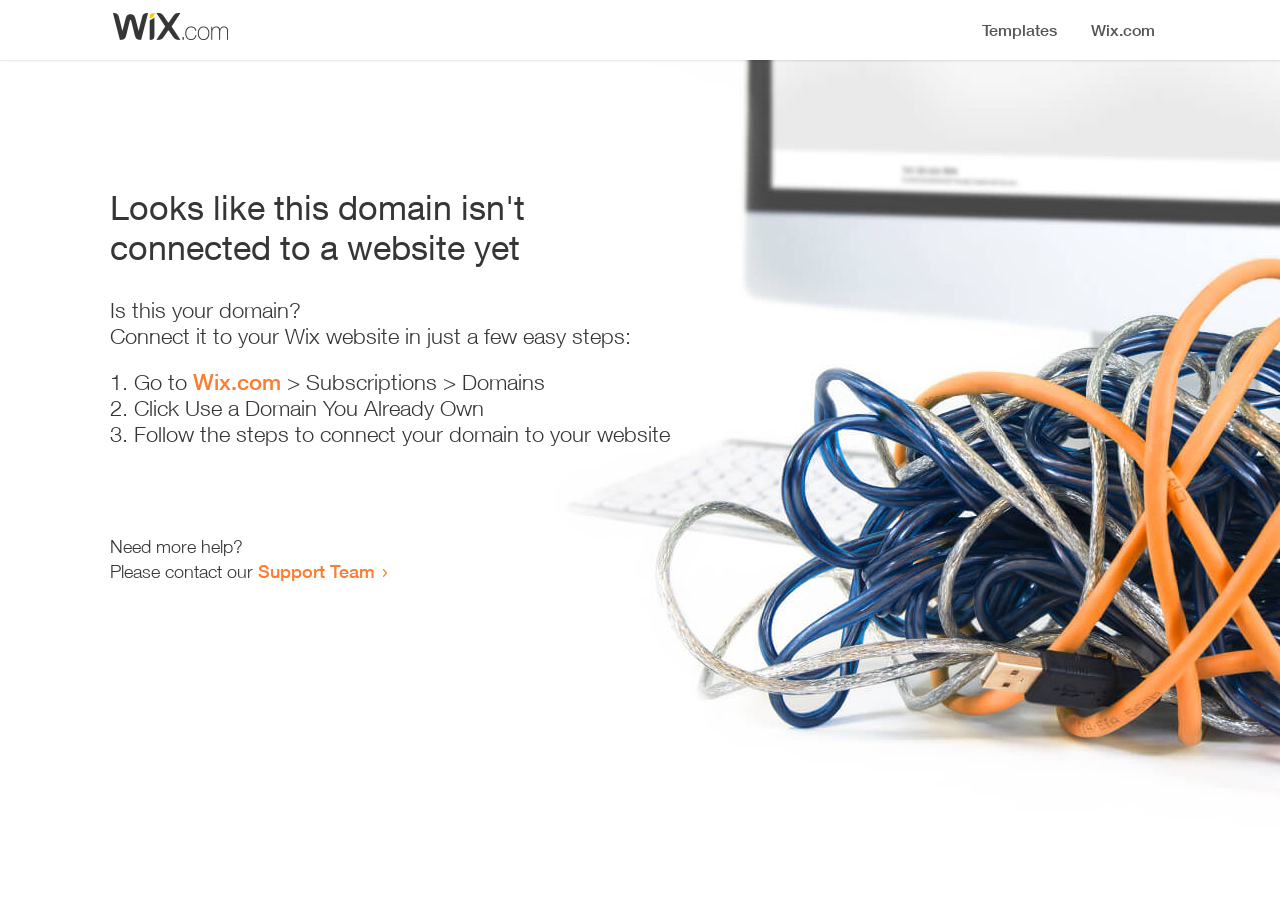What is the current status of the domain?
Using the visual information, answer the question in a single word or phrase.

Not connected